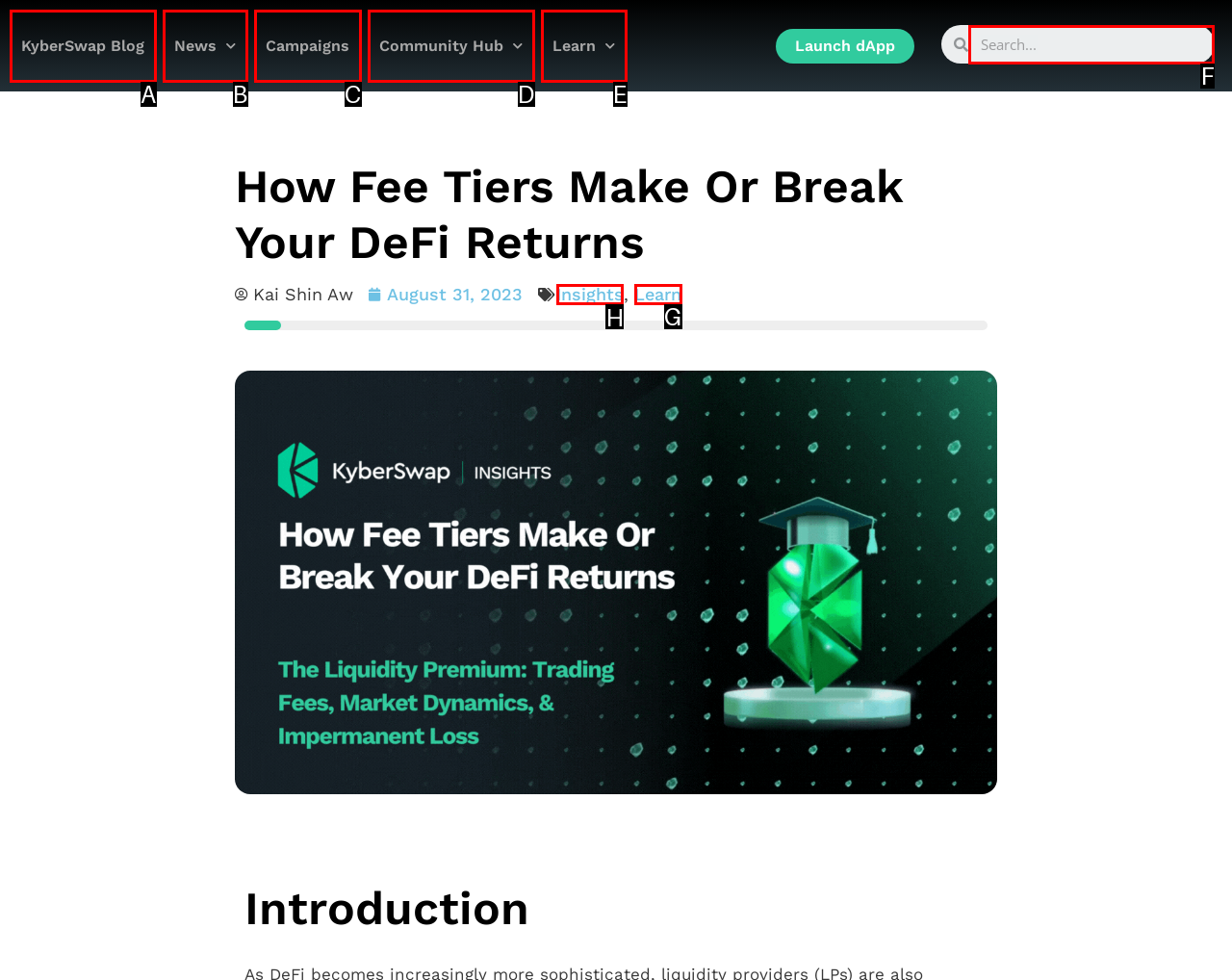Choose the HTML element that should be clicked to achieve this task: read Insights
Respond with the letter of the correct choice.

H